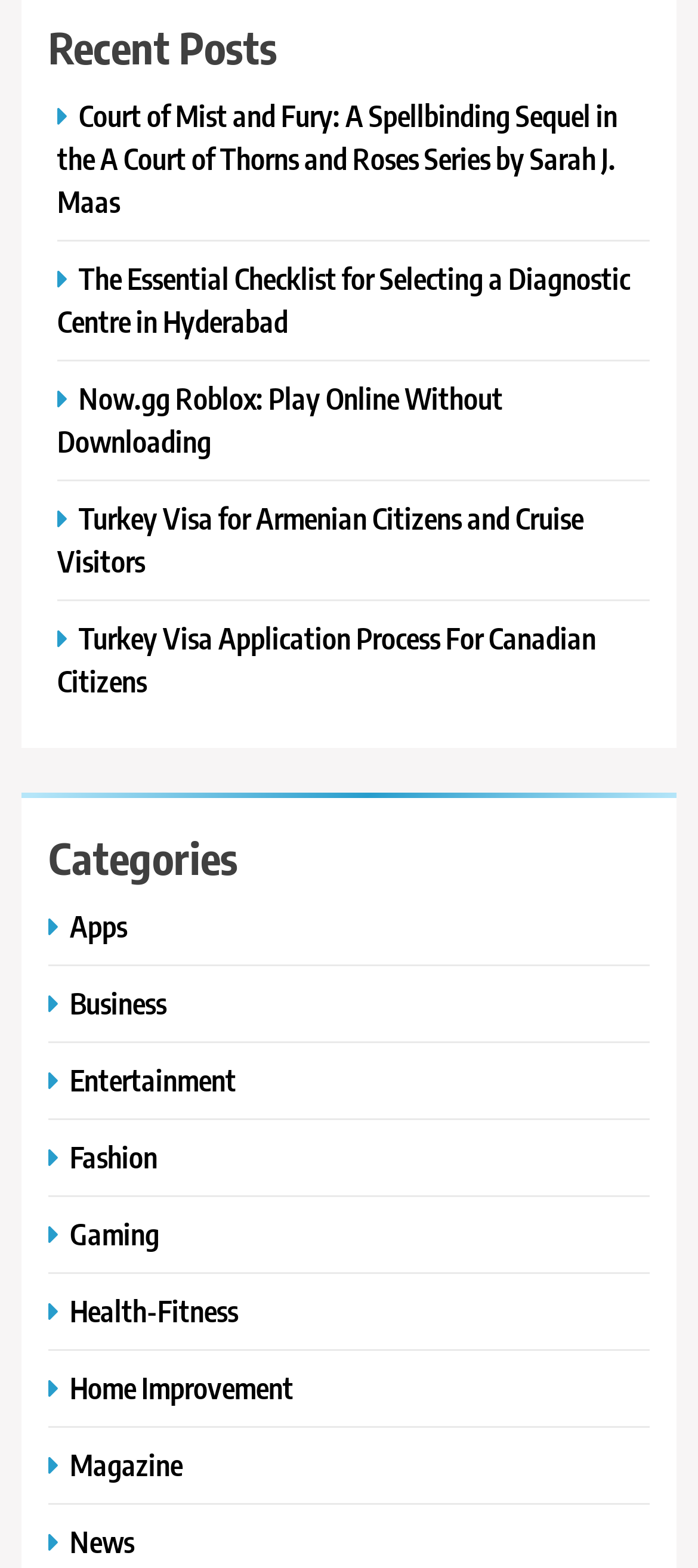Determine the bounding box coordinates of the clickable region to follow the instruction: "Browse the Entertainment section".

[0.069, 0.676, 0.351, 0.7]